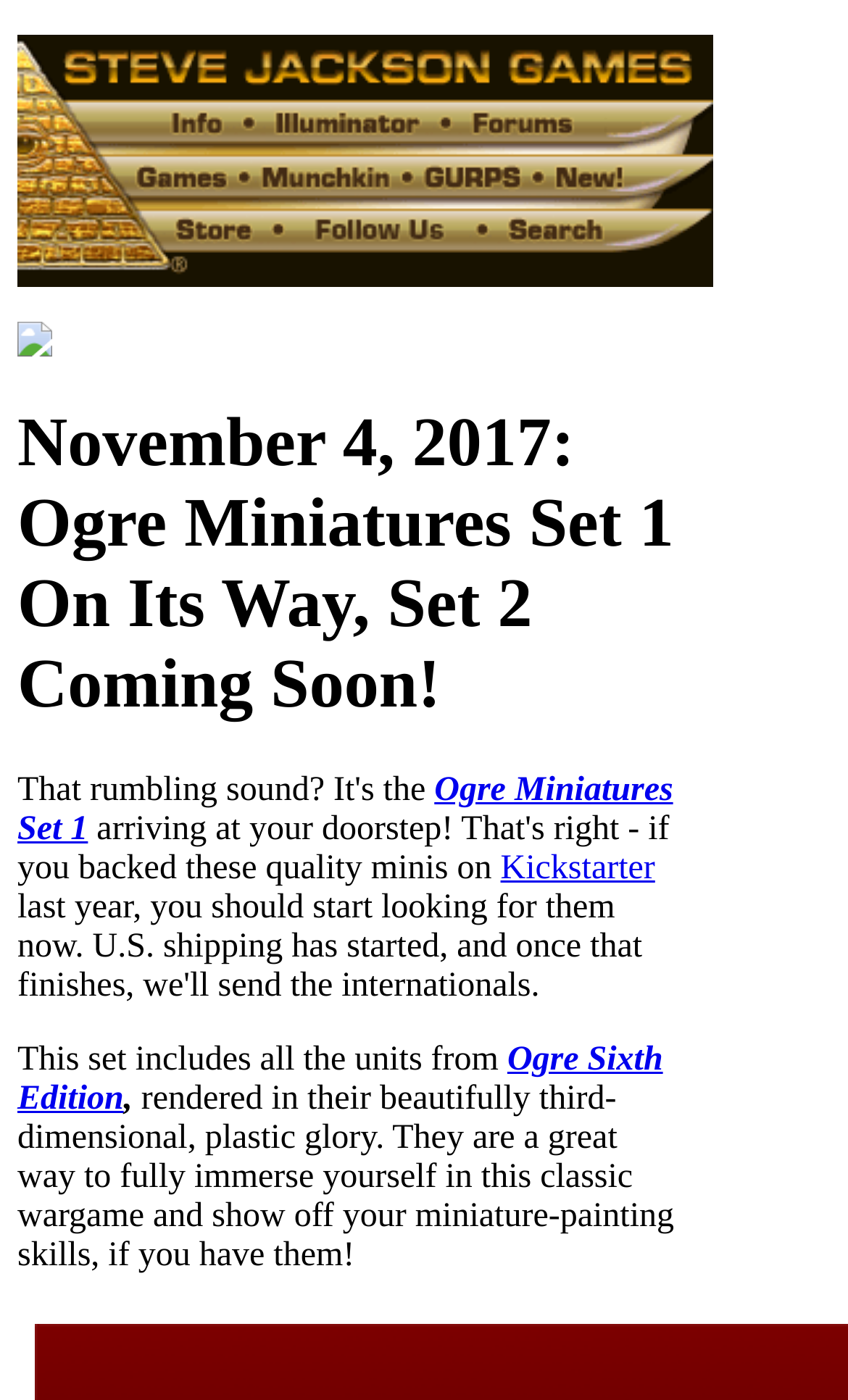What is the purpose of the miniatures mentioned?
Answer the question with just one word or phrase using the image.

To fully immerse in the game